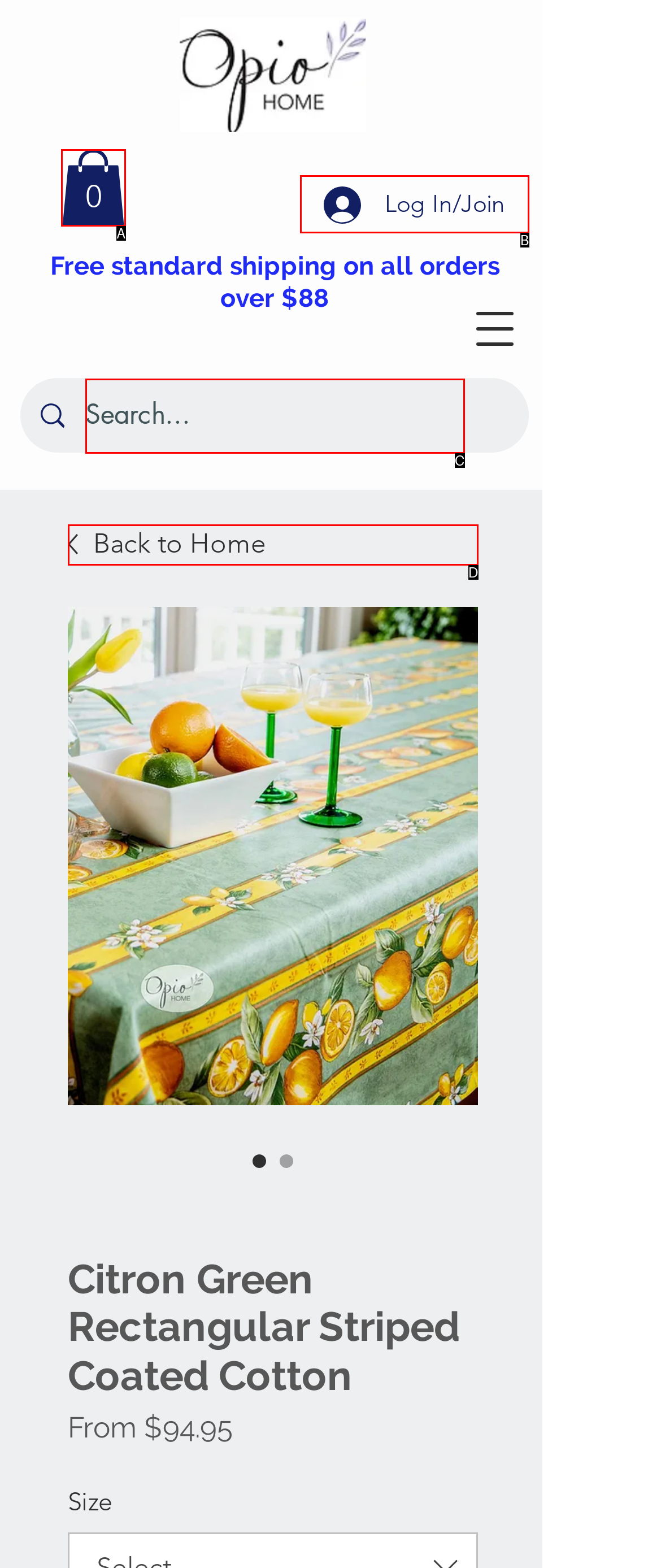Select the HTML element that corresponds to the description: aria-label="Search..." name="q" placeholder="Search...". Reply with the letter of the correct option.

C